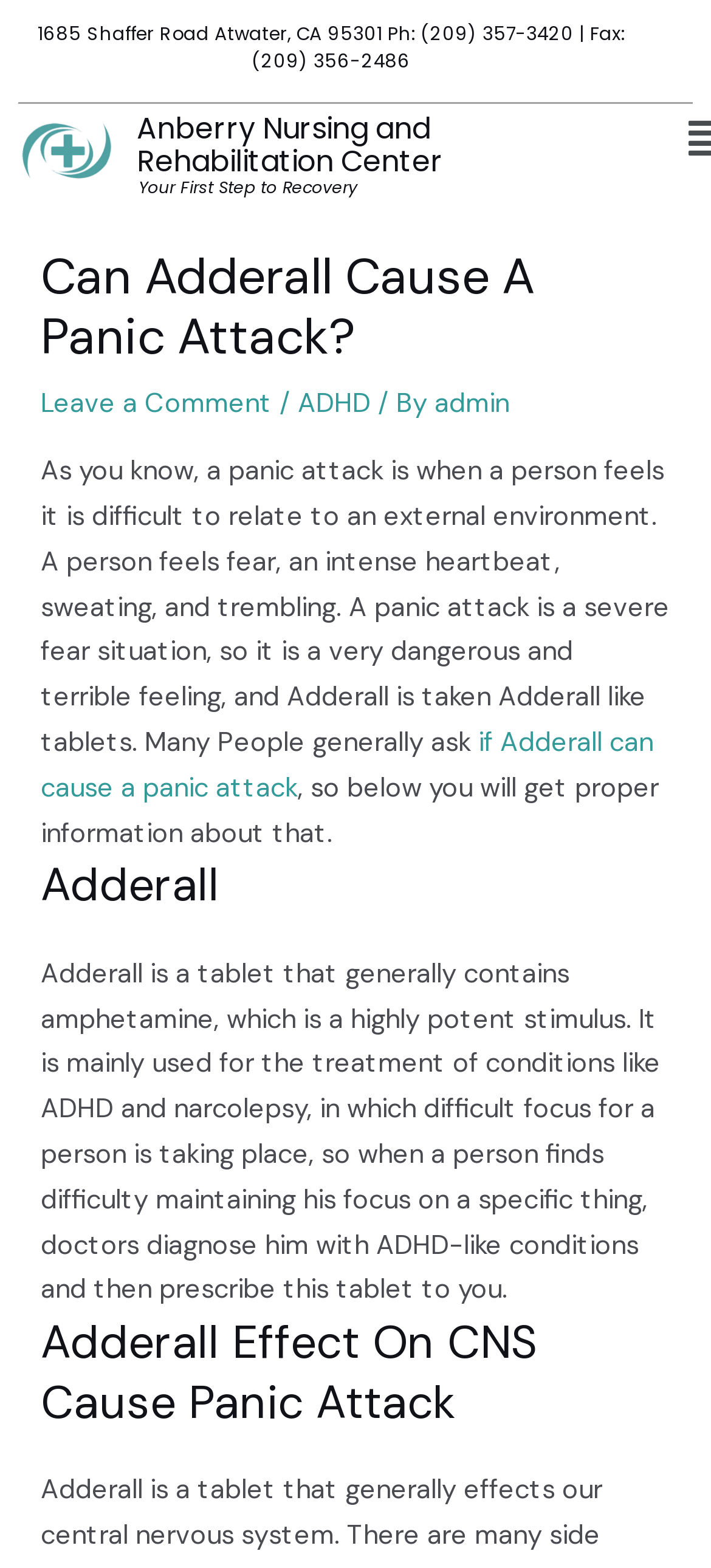Detail the various sections and features of the webpage.

The webpage appears to be an article or blog post about the relationship between Adderall and panic attacks. At the top of the page, there is a heading with the address and contact information of Anberry Nursing and Rehabilitation Center. Below this, there is a larger heading with the title "Anberry Nursing and Rehabilitation Center" and a link to the center's website.

The main content of the page is divided into sections, each with its own heading. The first section has a heading "Can Adderall Cause A Panic Attack?" and a brief introduction to what a panic attack is, including its symptoms. Below this, there is a link to leave a comment and a series of links to related topics, including ADHD.

The next section has a heading "Adderall" and provides information about what Adderall is, its uses, and its effects on the central nervous system. This section is followed by another heading "Adderall Effect On CNS Cause Panic Attack", which suggests that the article will explore the relationship between Adderall and panic attacks in more detail.

Throughout the page, there are several links to related topics and a call to action to leave a comment. The overall structure of the page is hierarchical, with headings and subheadings guiding the reader through the content.